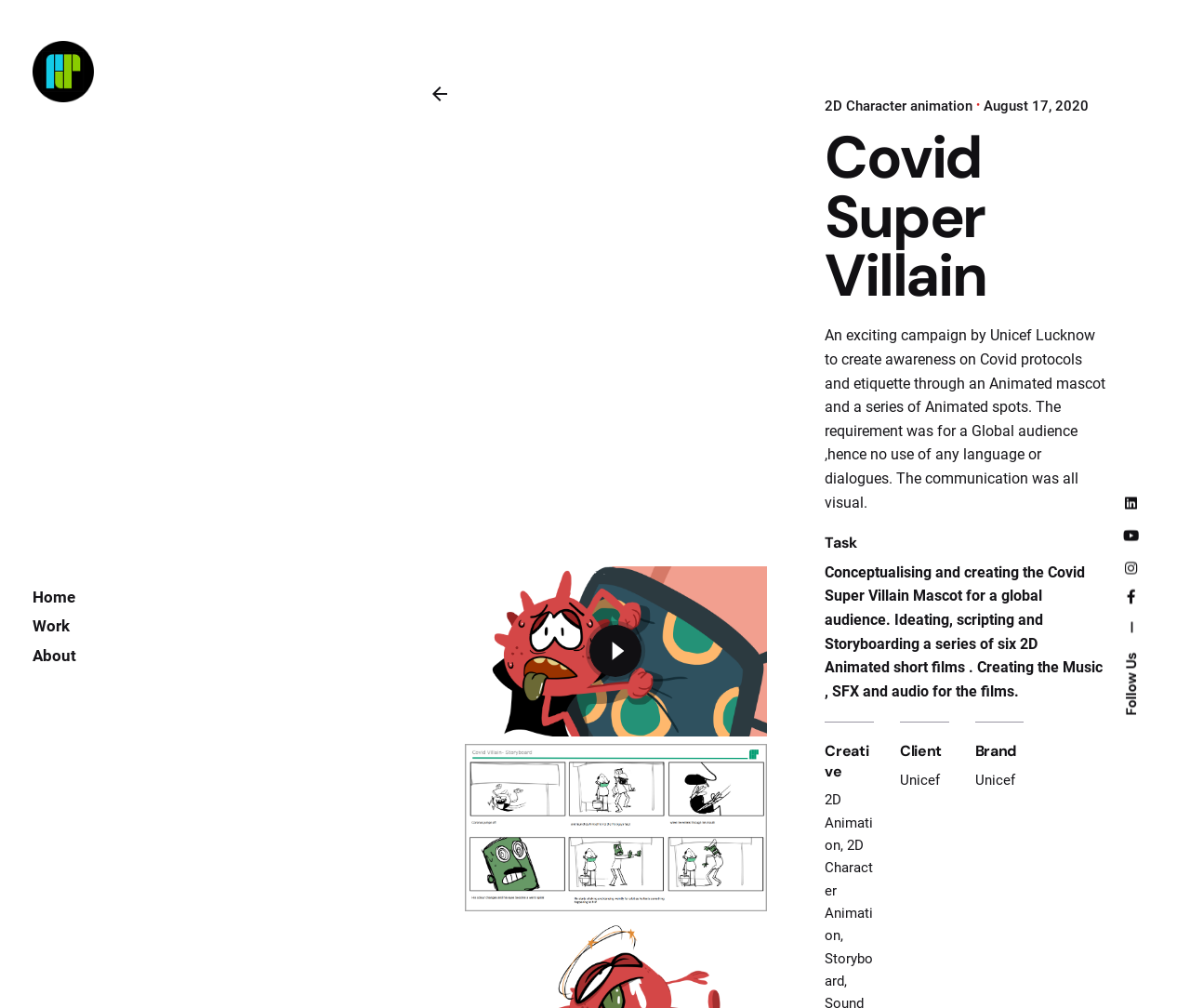Give the bounding box coordinates for the element described by: "2D Character animation".

[0.693, 0.097, 0.817, 0.114]